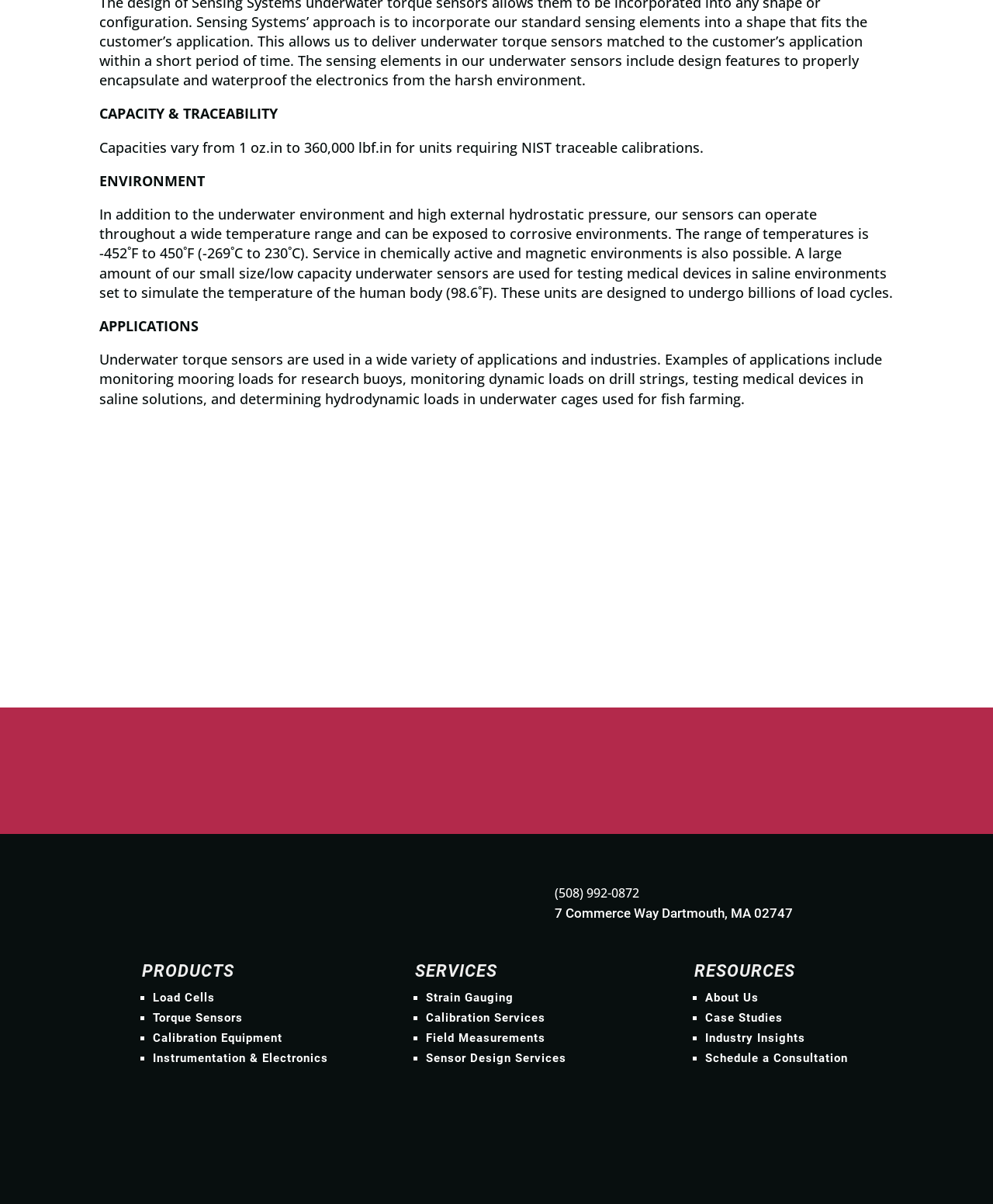Please answer the following question using a single word or phrase: 
What is the operating temperature range of the sensors?

-452˚F to 450˚F